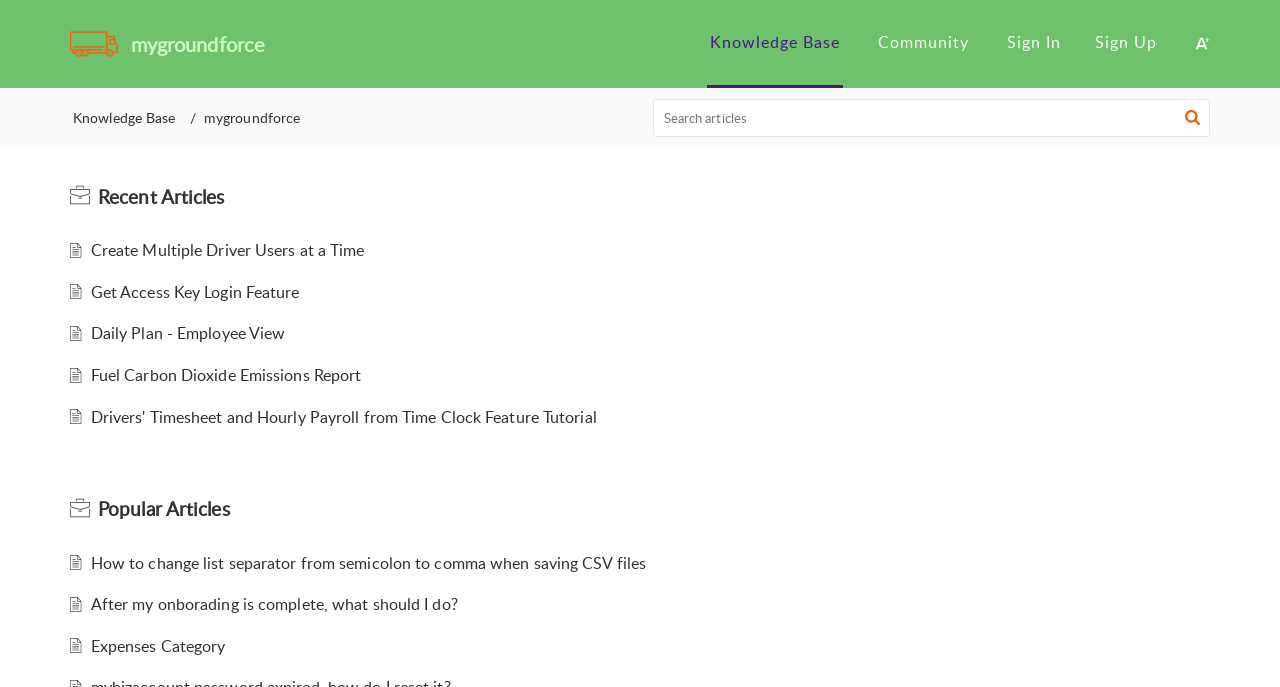Please find the bounding box coordinates for the clickable element needed to perform this instruction: "Search articles".

[0.51, 0.144, 0.945, 0.199]